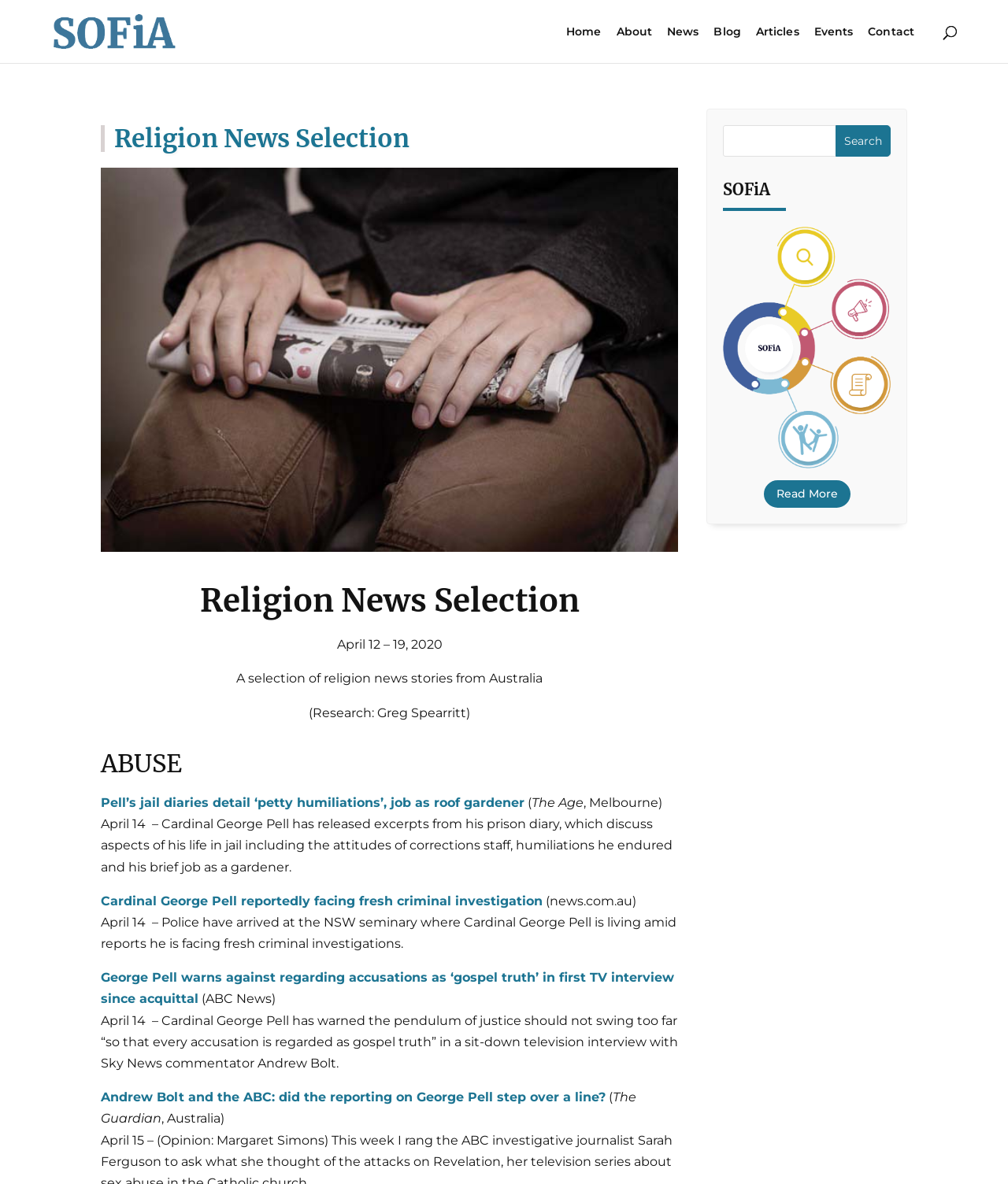Please pinpoint the bounding box coordinates for the region I should click to adhere to this instruction: "go to home page".

[0.562, 0.022, 0.597, 0.053]